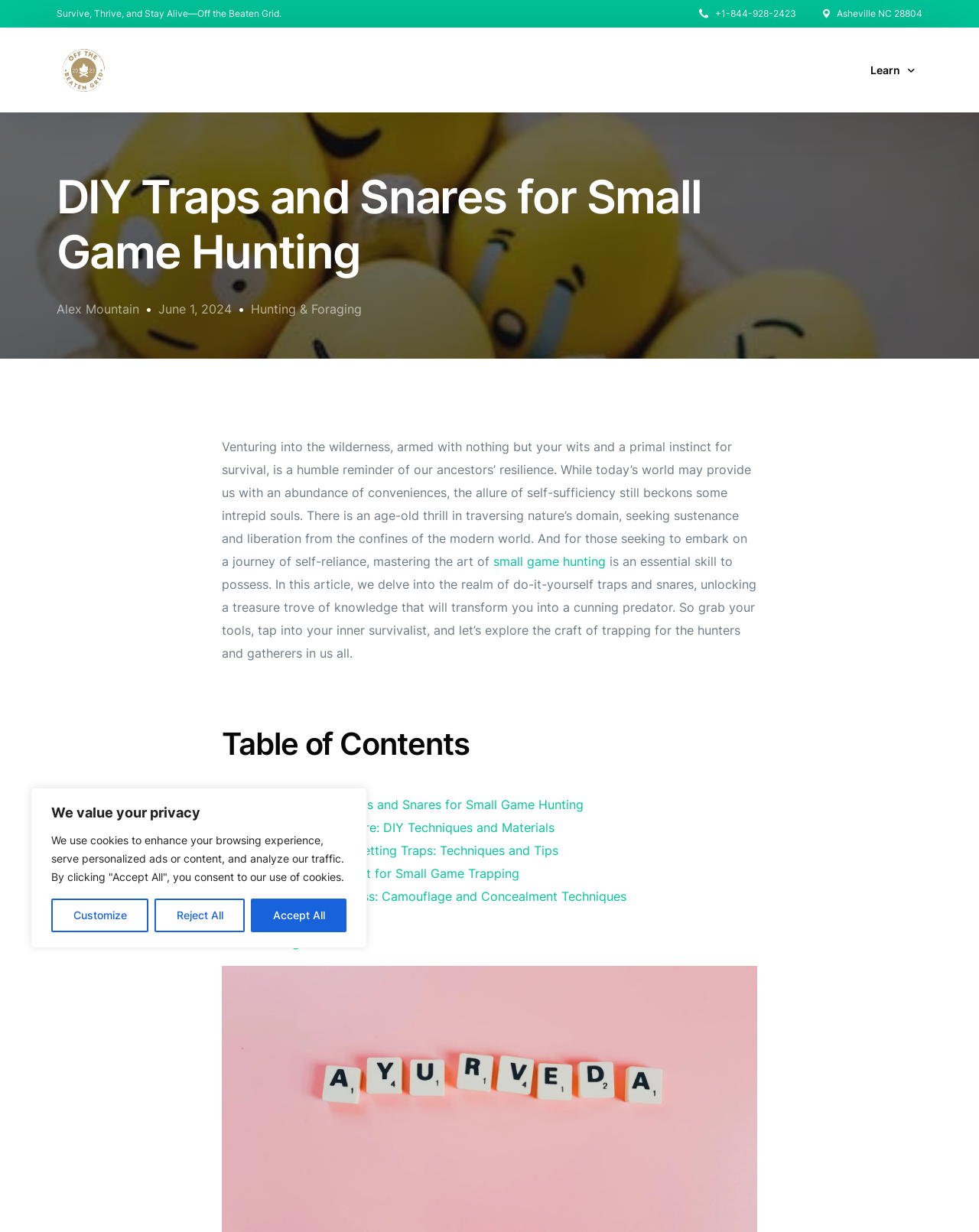Using the information shown in the image, answer the question with as much detail as possible: What is the focus of the article's introduction?

The introduction of the article focuses on the allure of self-sufficiency and the thrill of venturing into the wilderness, seeking sustenance and liberation from the confines of the modern world, as a way to introduce the topic of DIY traps and snares for small game hunting.